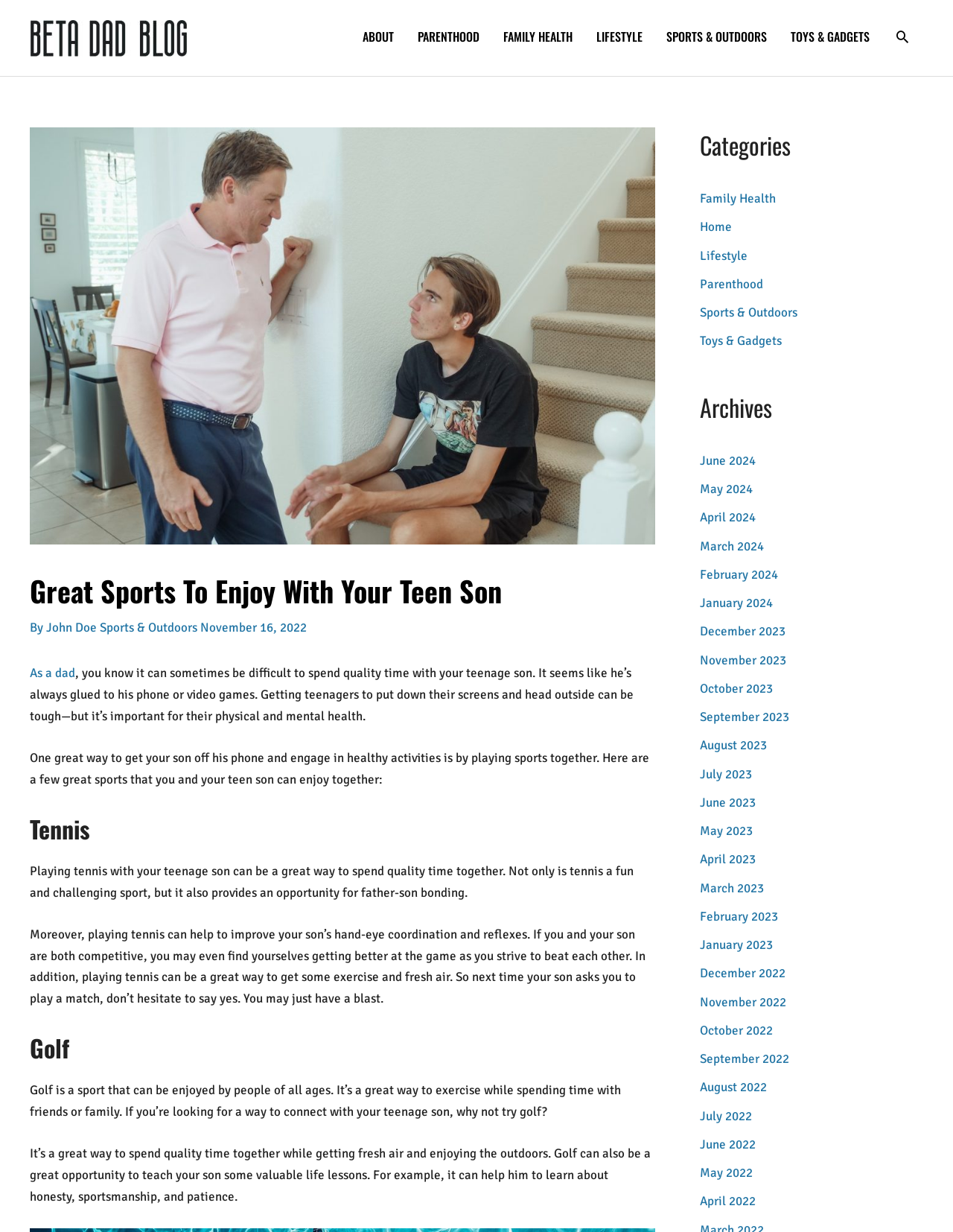Please give a succinct answer using a single word or phrase:
What is the author's name?

John Doe